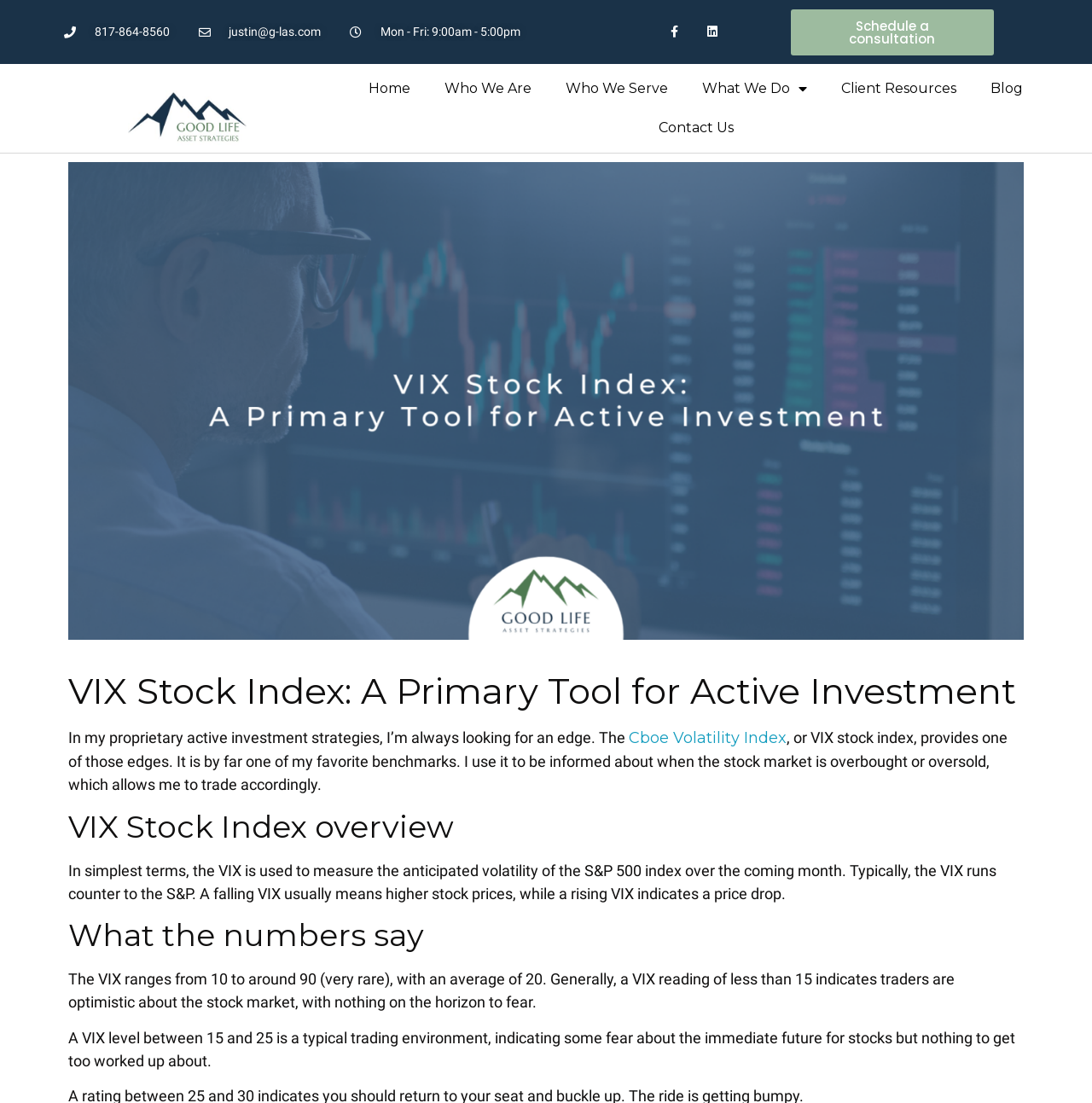Identify the bounding box coordinates of the area you need to click to perform the following instruction: "Call the phone number".

[0.059, 0.021, 0.155, 0.037]